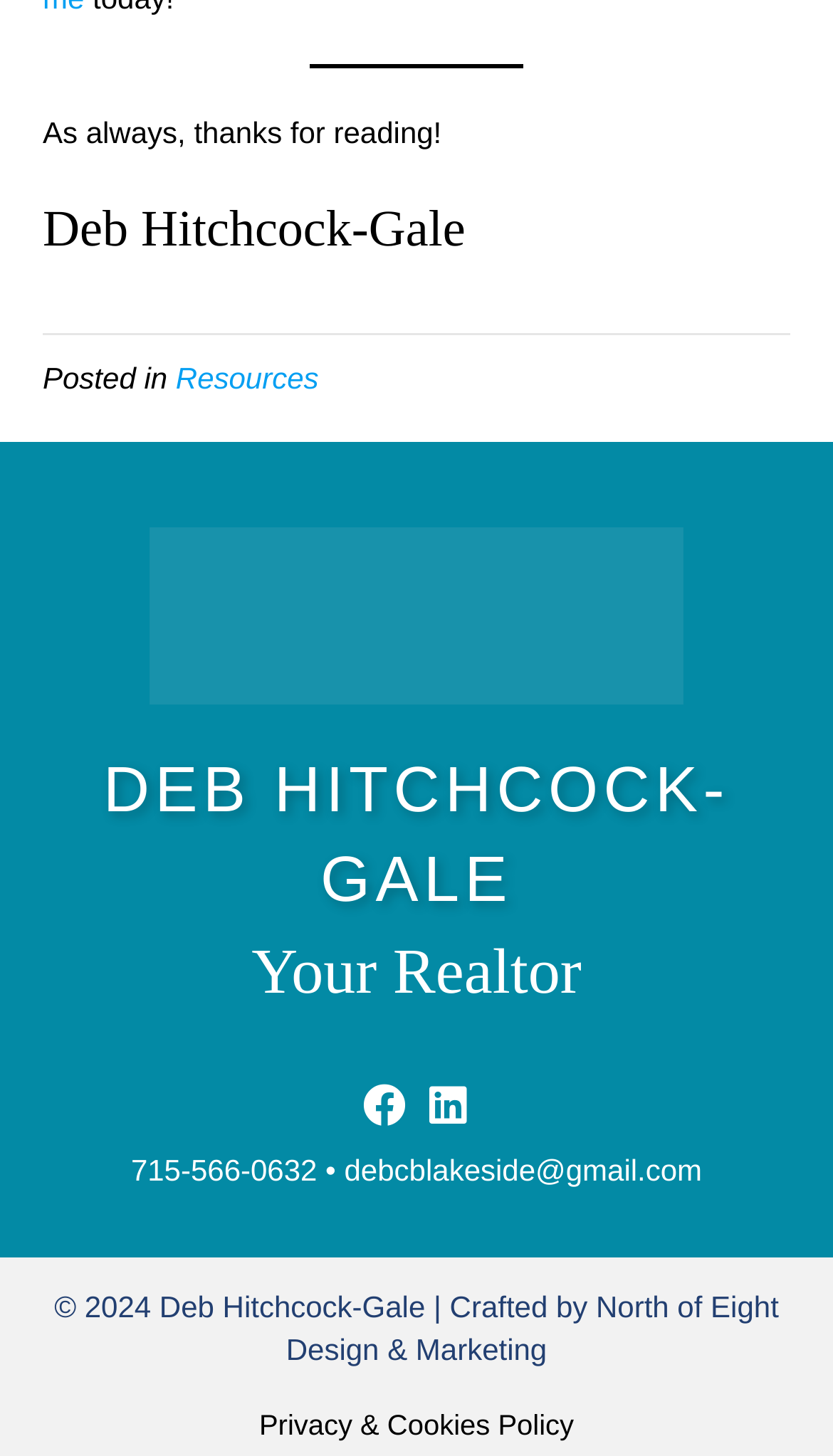What is the phone number of the realtor?
Please craft a detailed and exhaustive response to the question.

The phone number of the realtor can be found in the link element '715-566-0632'. This phone number is provided along with the email, suggesting that it is a way to contact the realtor.